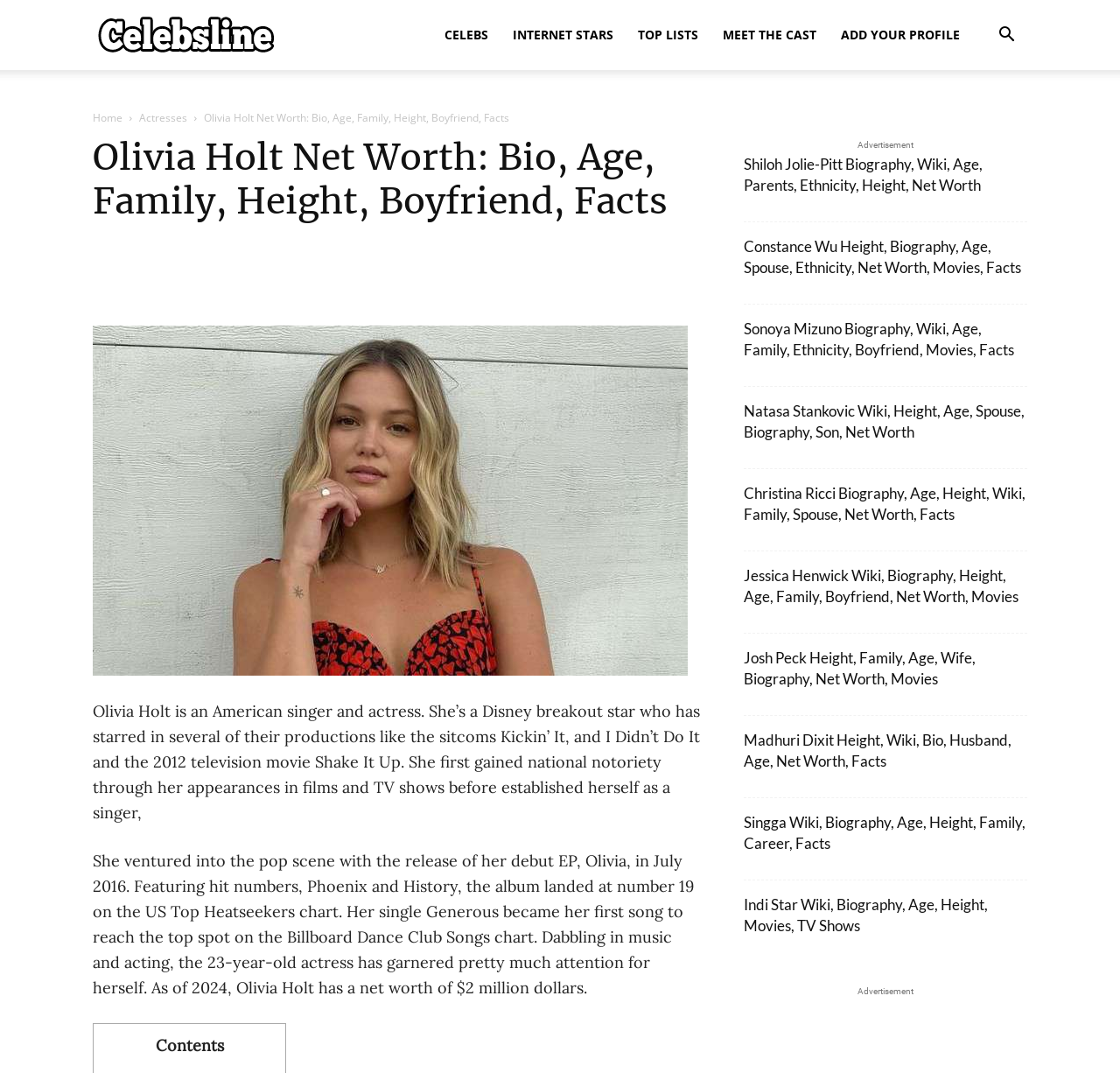Locate the bounding box of the UI element with the following description: "Internet Stars".

[0.447, 0.0, 0.559, 0.065]